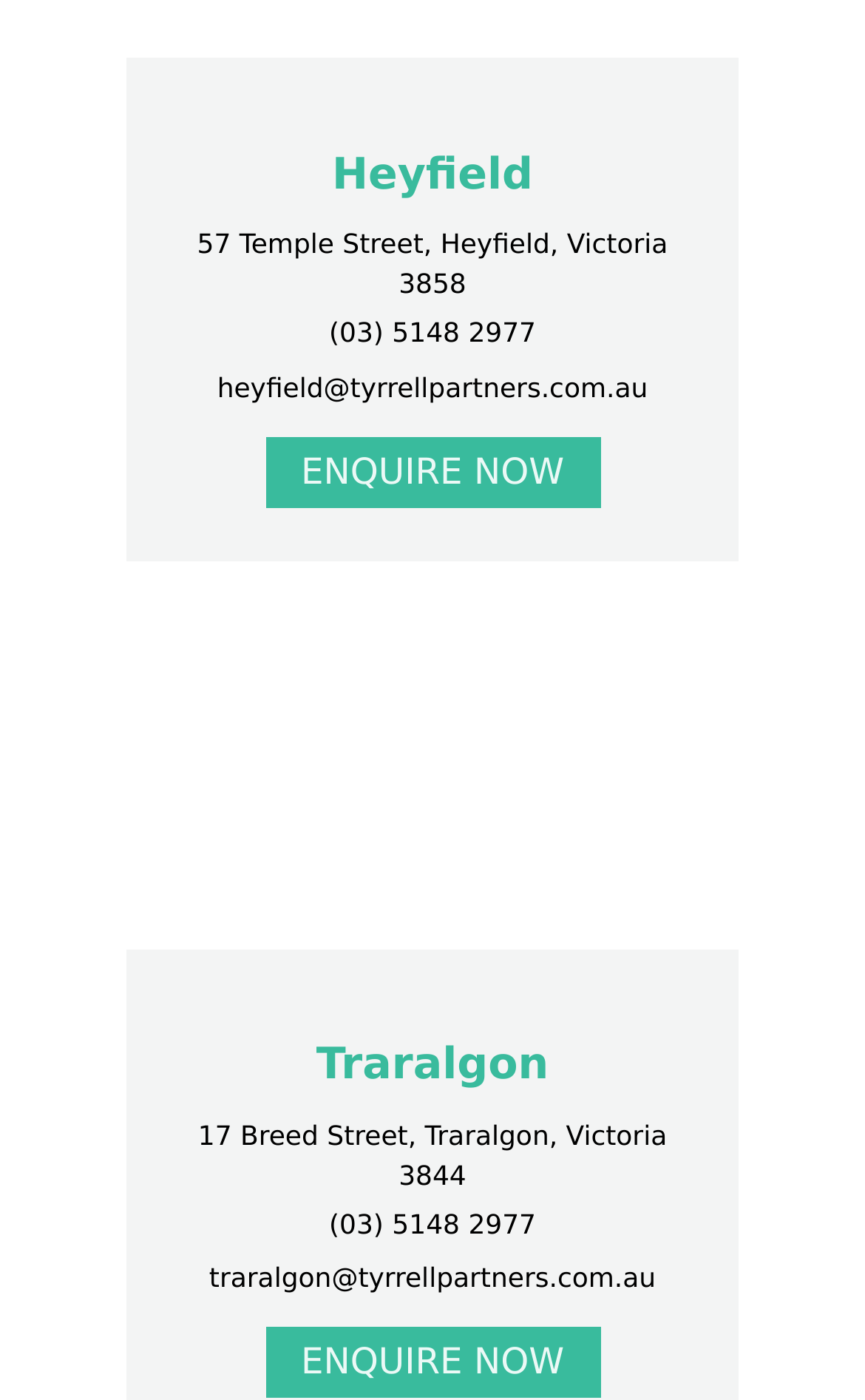Answer briefly with one word or phrase:
What is the address of Heyfield?

57 Temple Street, Heyfield, Victoria 3858